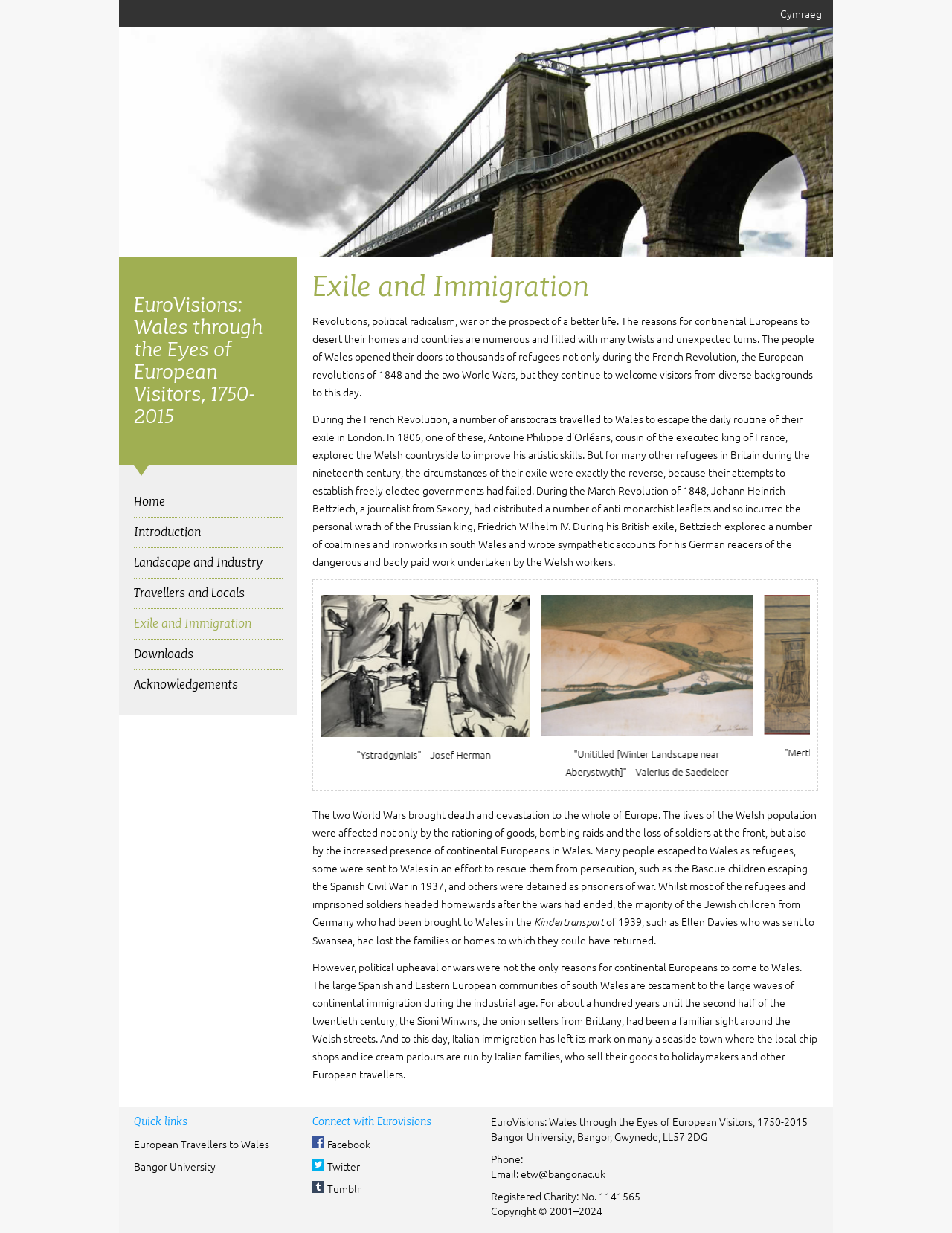What is the name of the university associated with EuroVisions?
Based on the image, answer the question with a single word or brief phrase.

Bangor University